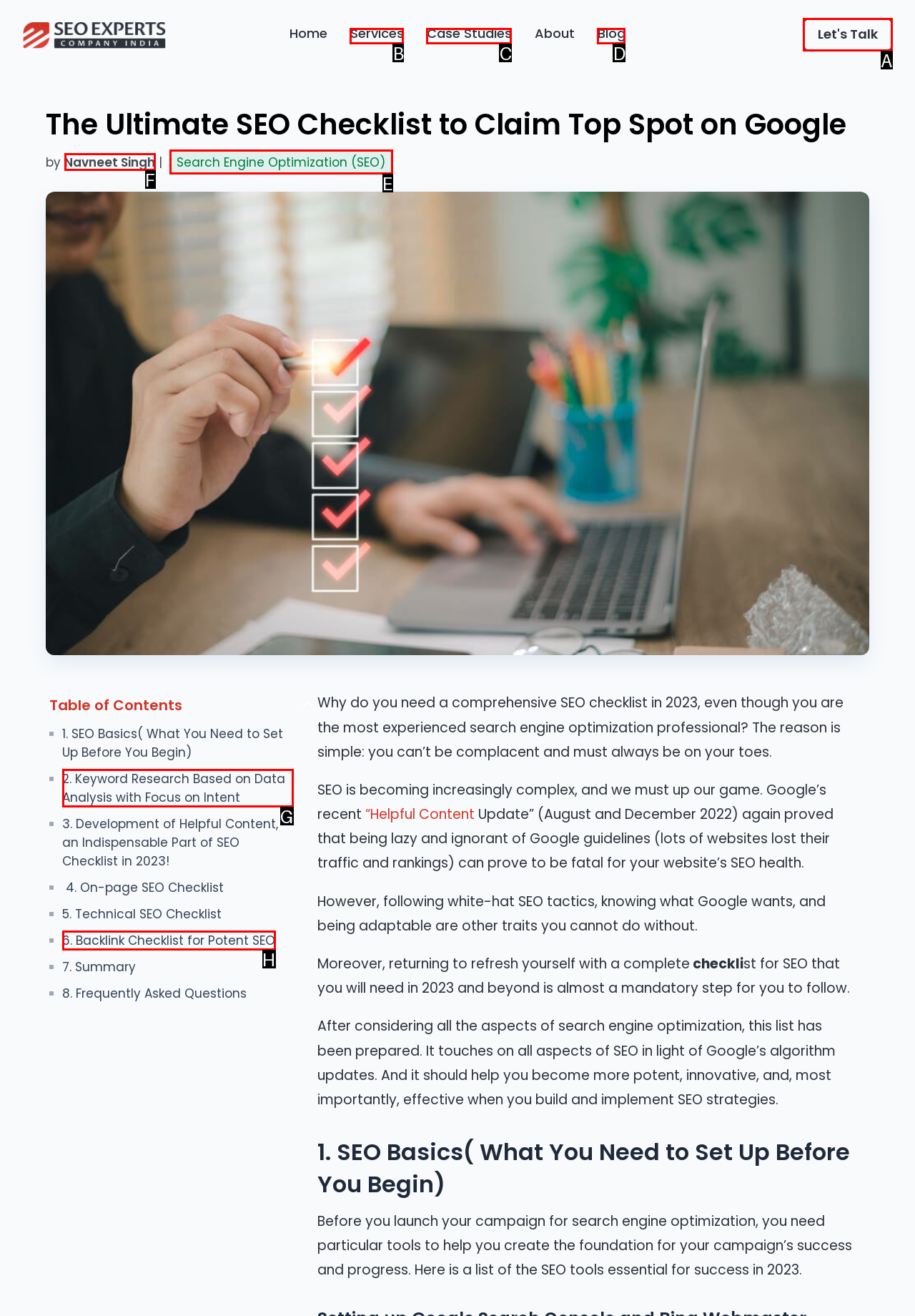Determine which HTML element should be clicked to carry out the following task: Click the 'Let's Talk' button Respond with the letter of the appropriate option.

A